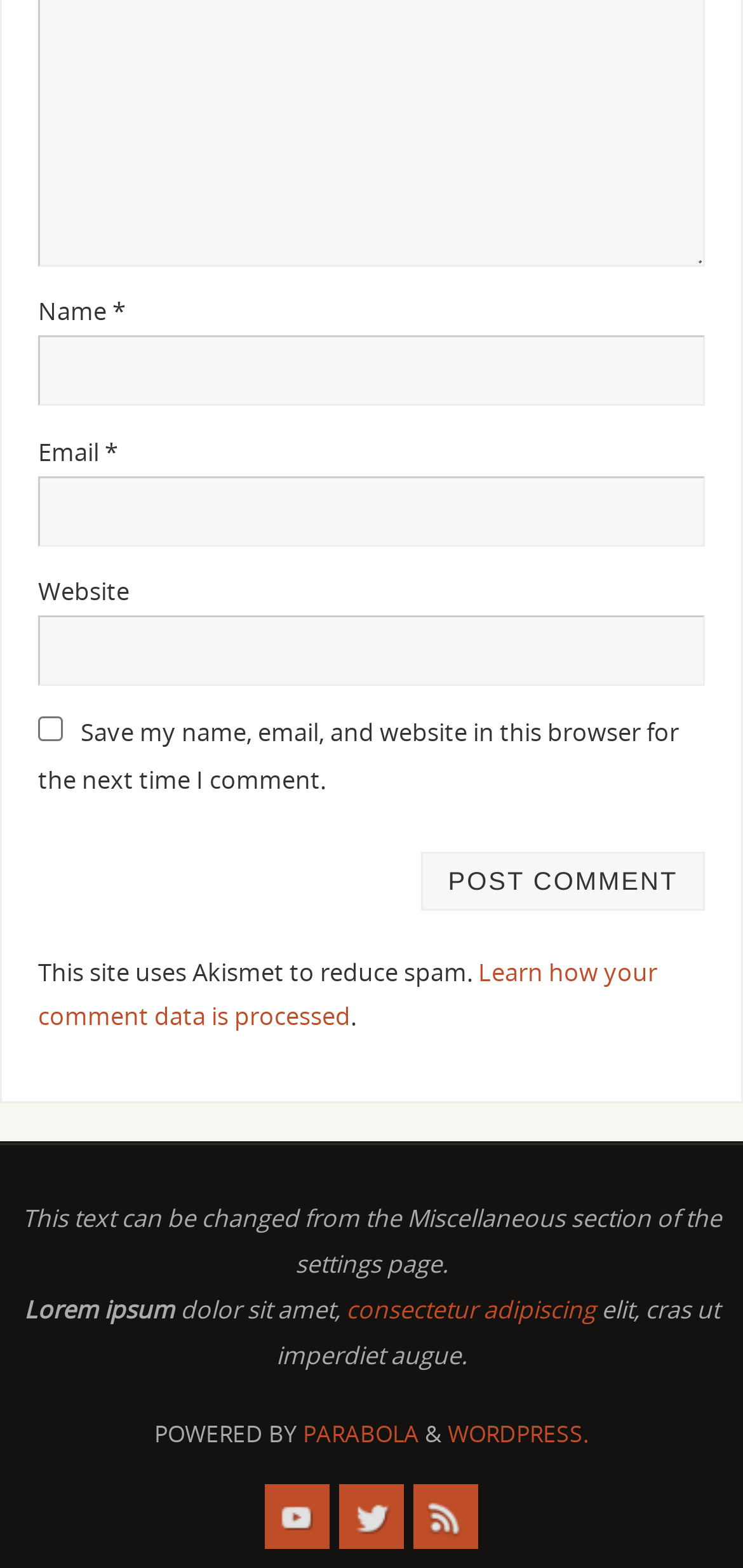What is the text of the static text below the 'Post Comment' button?
From the details in the image, answer the question comprehensively.

The 'Post Comment' button is located above a static text that reads 'This site uses Akismet to reduce spam.' This text is likely providing information about the website's comment moderation system.